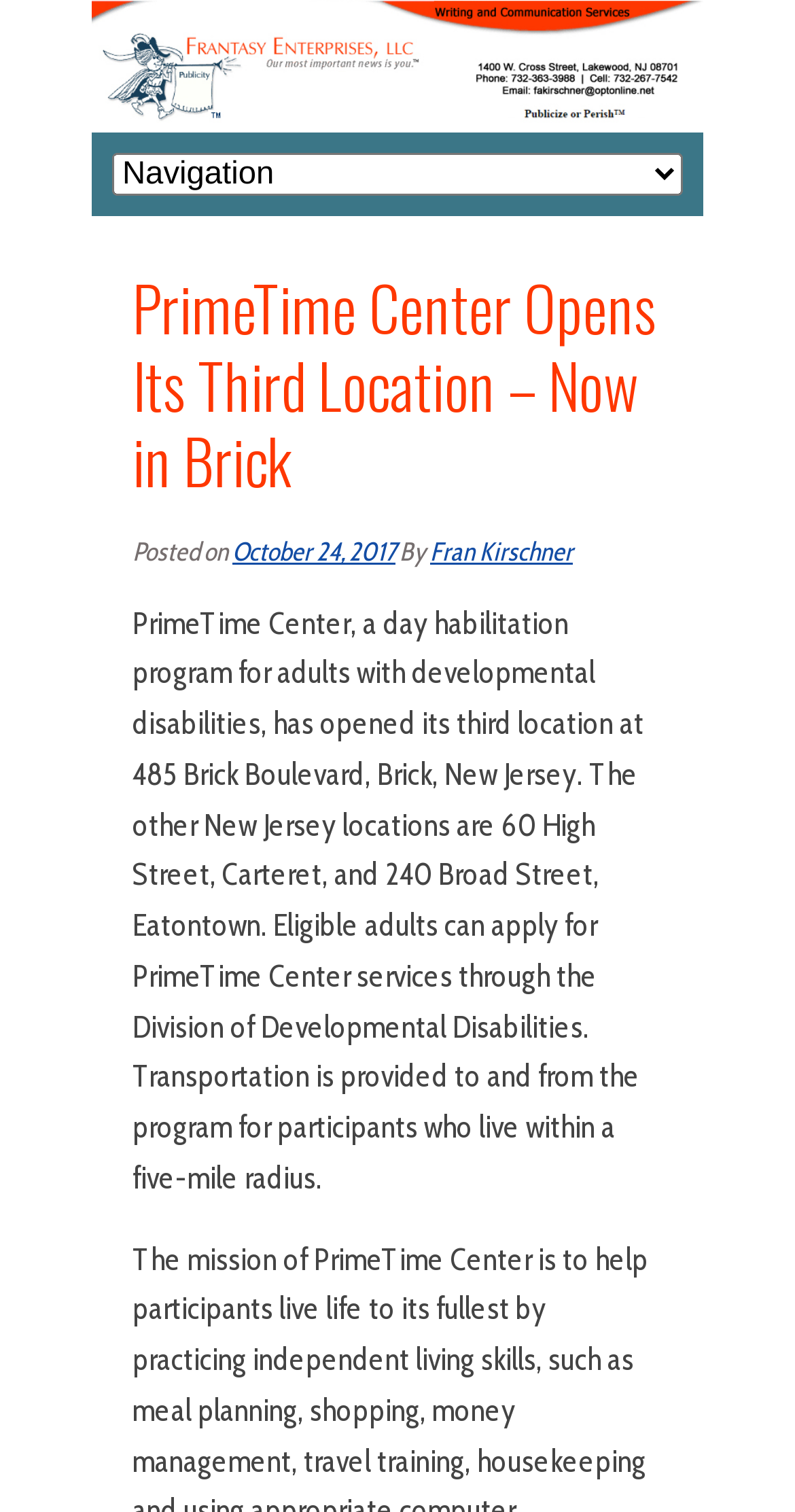How many locations does PrimeTime Center have in New Jersey?
Please give a well-detailed answer to the question.

The webpage mentions that PrimeTime Center has opened its third location at 485 Brick Boulevard, Brick, New Jersey, and also mentions two other locations in New Jersey, which are 60 High Street, Carteret, and 240 Broad Street, Eatontown.